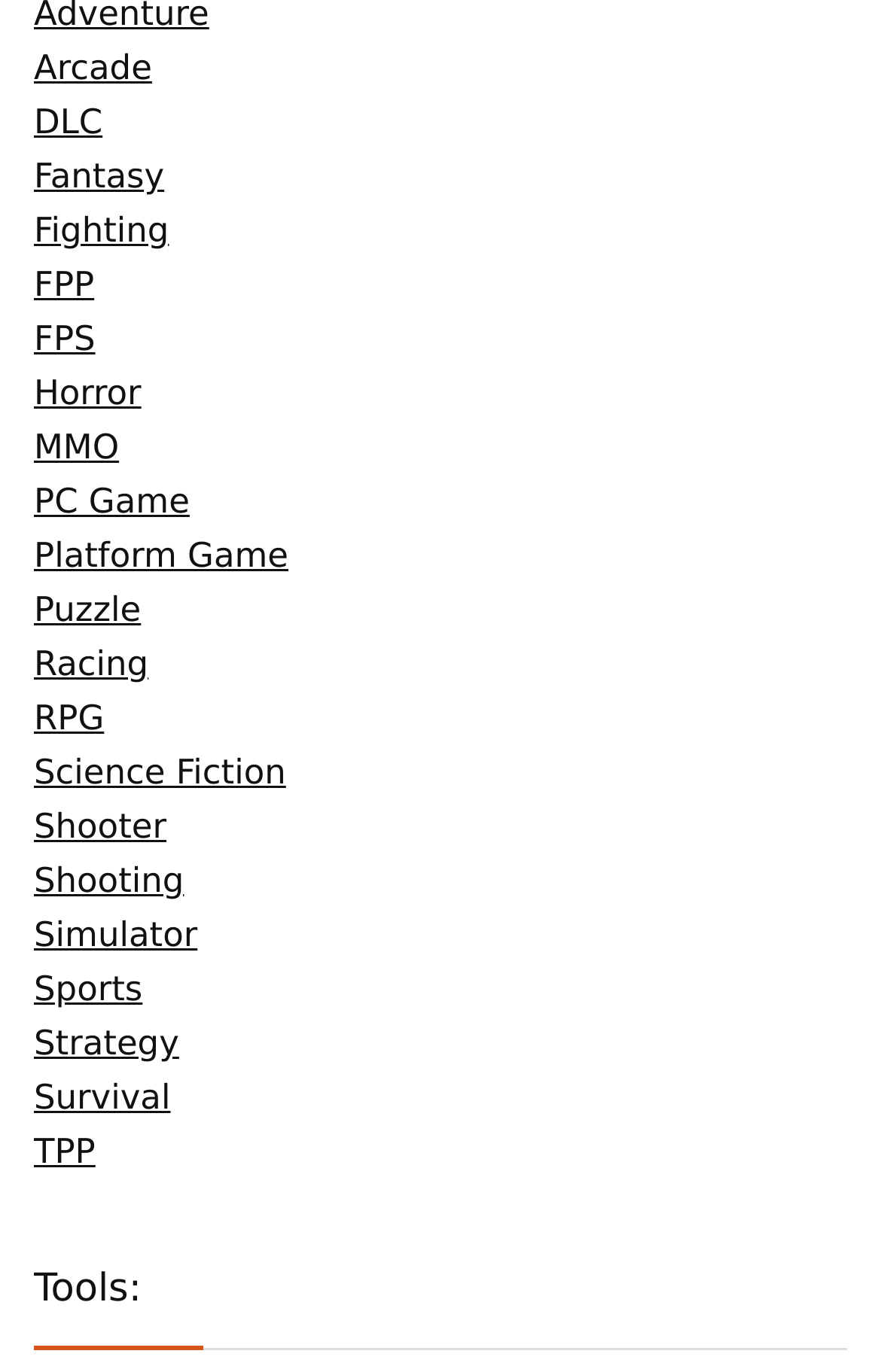Please find the bounding box coordinates of the clickable region needed to complete the following instruction: "click on Arcade". The bounding box coordinates must consist of four float numbers between 0 and 1, i.e., [left, top, right, bottom].

[0.038, 0.035, 0.173, 0.064]